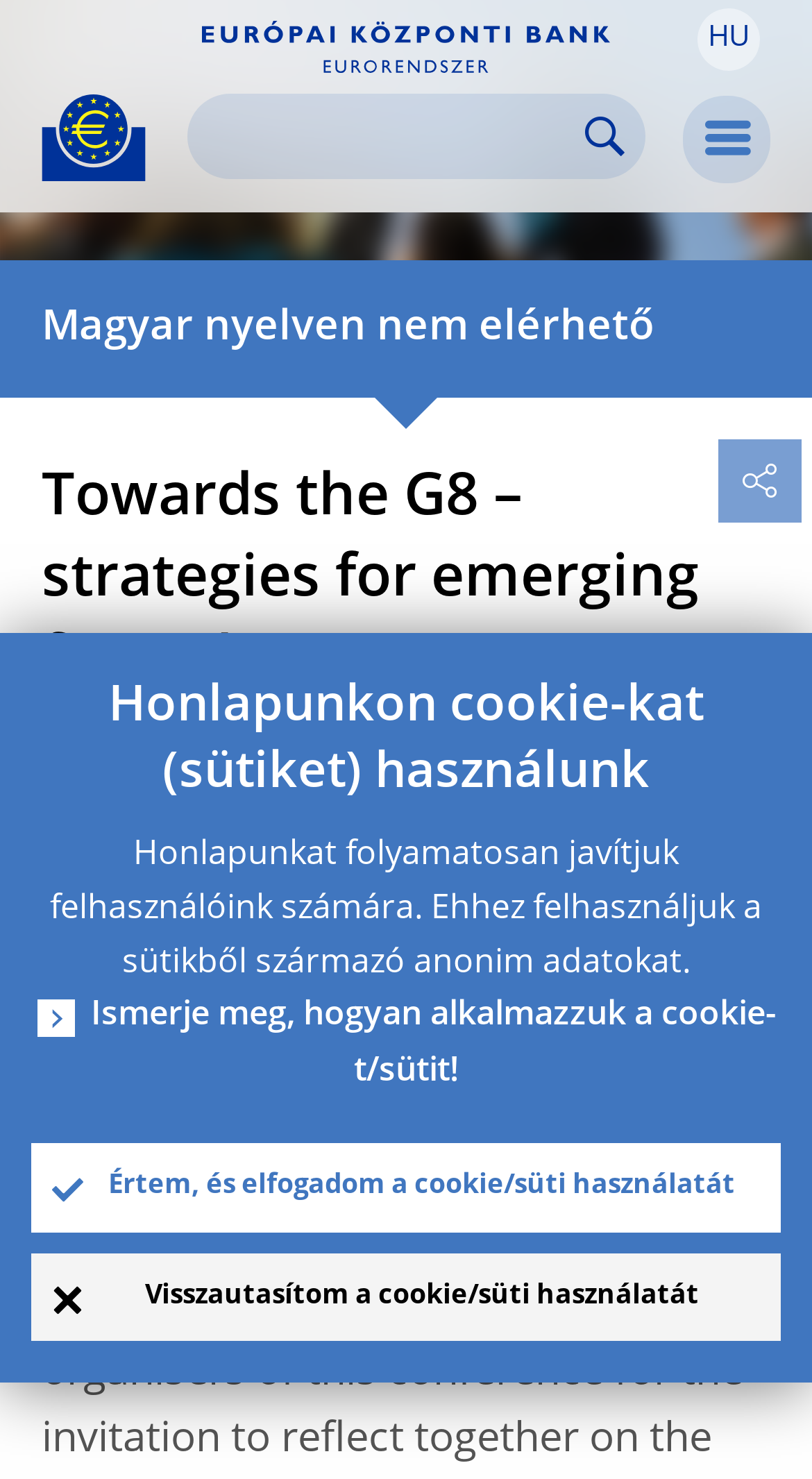Determine the coordinates of the bounding box for the clickable area needed to execute this instruction: "Change language to Hungarian".

[0.859, 0.006, 0.936, 0.048]